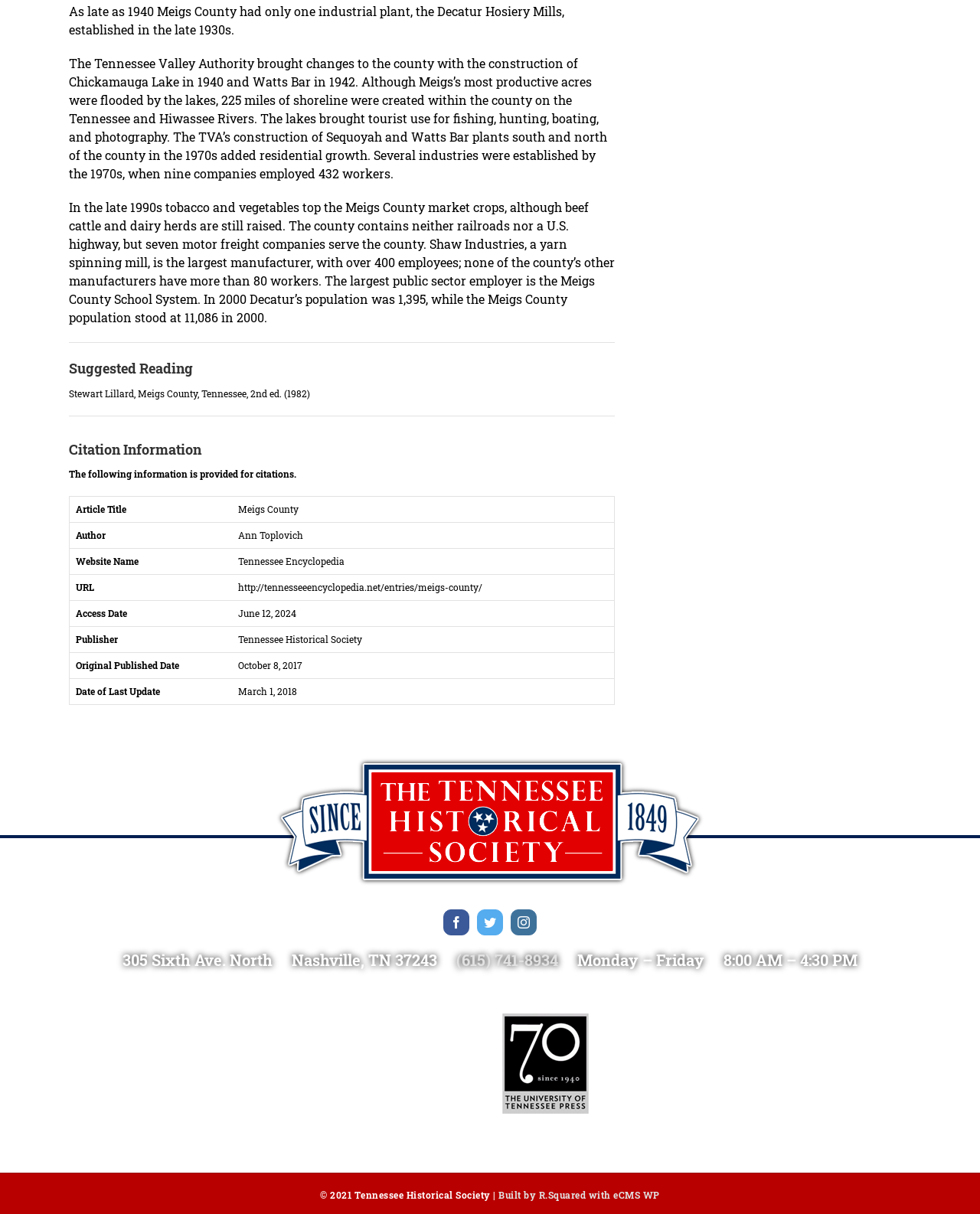Using the given element description, provide the bounding box coordinates (top-left x, top-left y, bottom-right x, bottom-right y) for the corresponding UI element in the screenshot: (615) 741-8934

[0.466, 0.782, 0.57, 0.799]